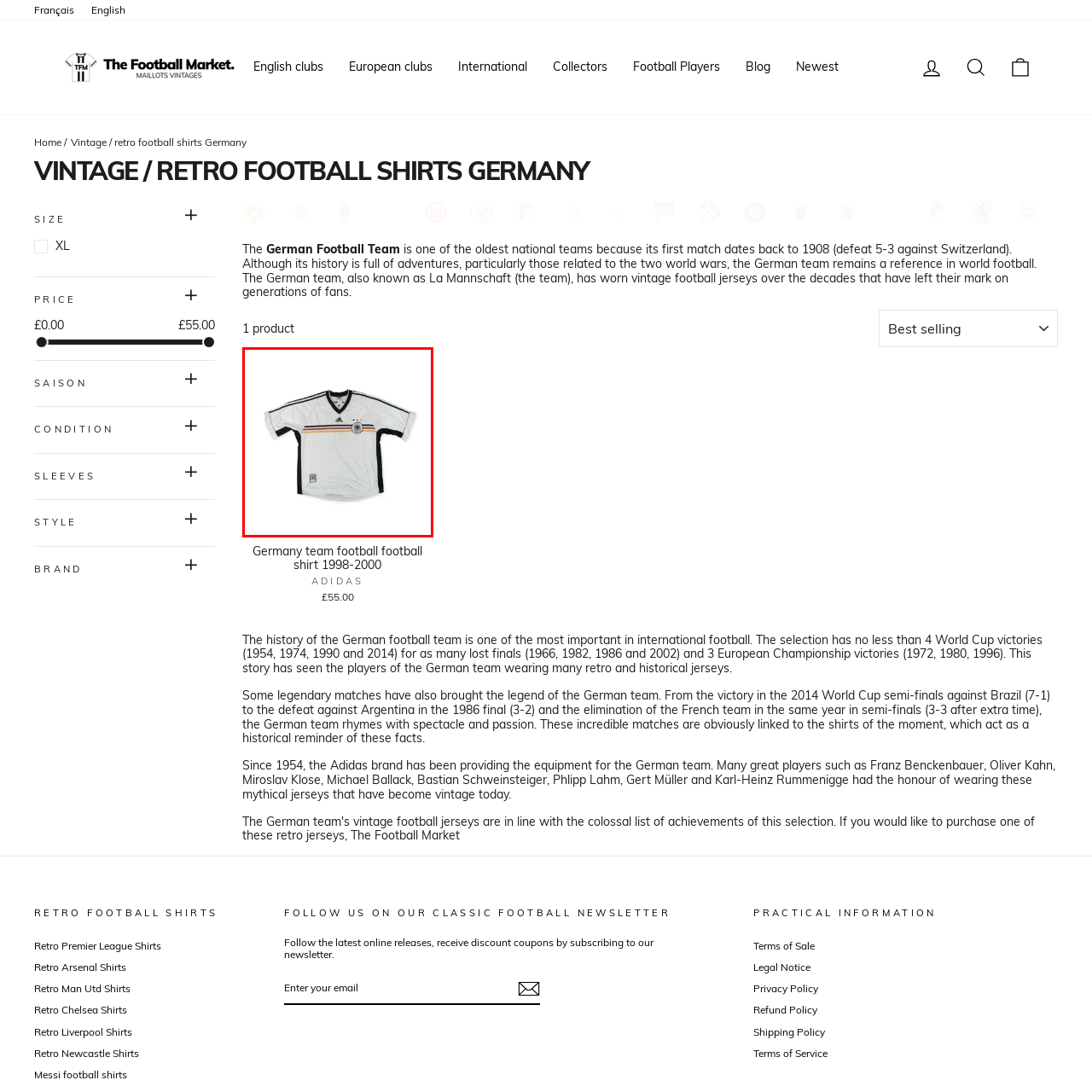Create an extensive caption describing the content of the image outlined in red.

This image showcases a vintage football jersey from the German national team, produced by Adidas. The shirt features a classic design with a predominantly white base, accented with the iconic black and red colors of the German flag displayed horizontally across the chest. It showcases distinctive elements typical of the era, including a V-neck collar and the national team's emblem, which includes the famous three stars representing Germany's World Cup victories. This jersey represents the late 1990s to early 2000s period, a time when Germany solidified its status in international football. It is a collector's item, reflecting the rich history and legacy of one of the oldest national teams in the sport. Priced at £55.00, this item is a nod to the nostalgia of fans who cherish the team's storied past.